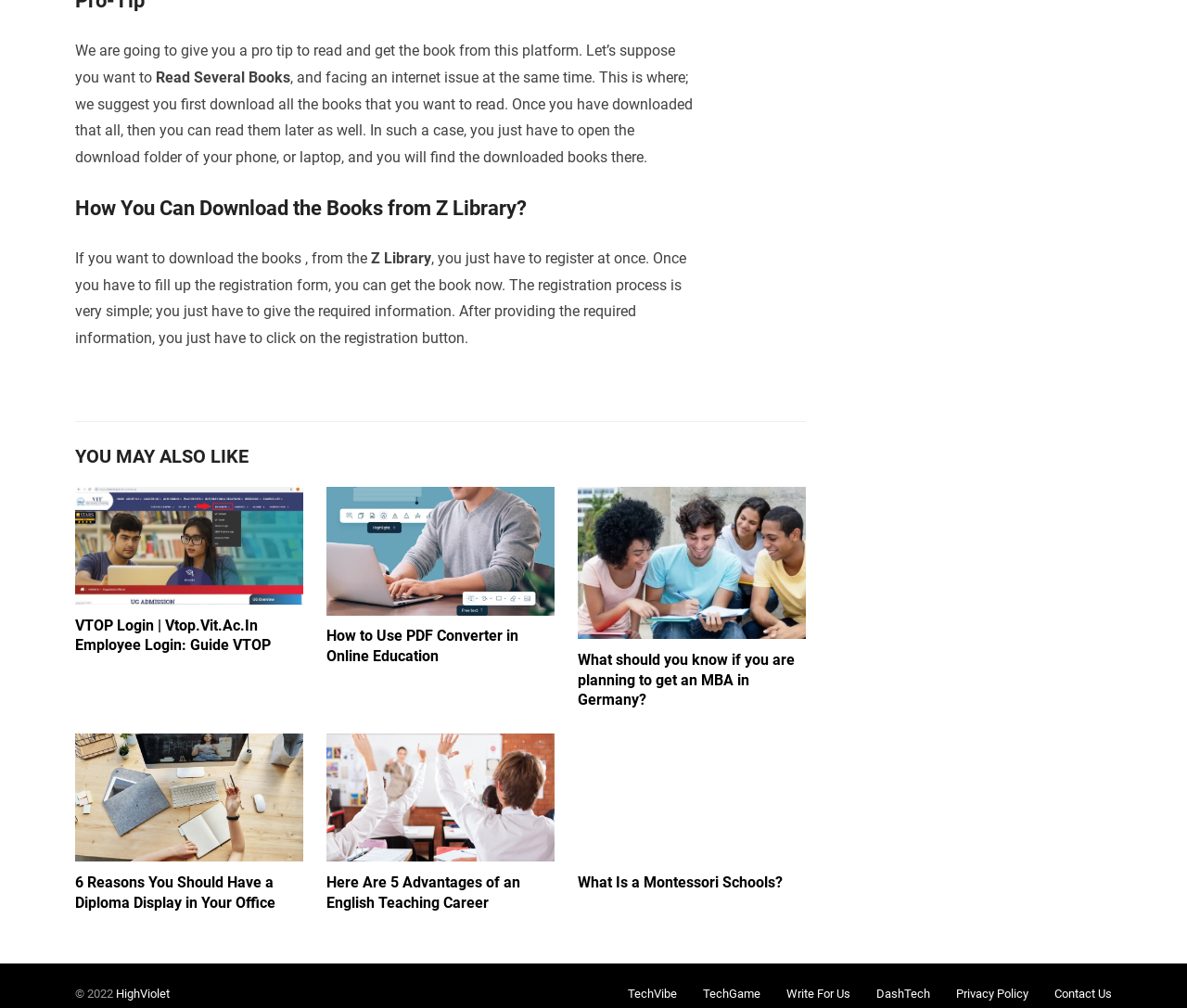Based on the element description: "DISCLAIMER", identify the bounding box coordinates for this UI element. The coordinates must be four float numbers between 0 and 1, listed as [left, top, right, bottom].

None